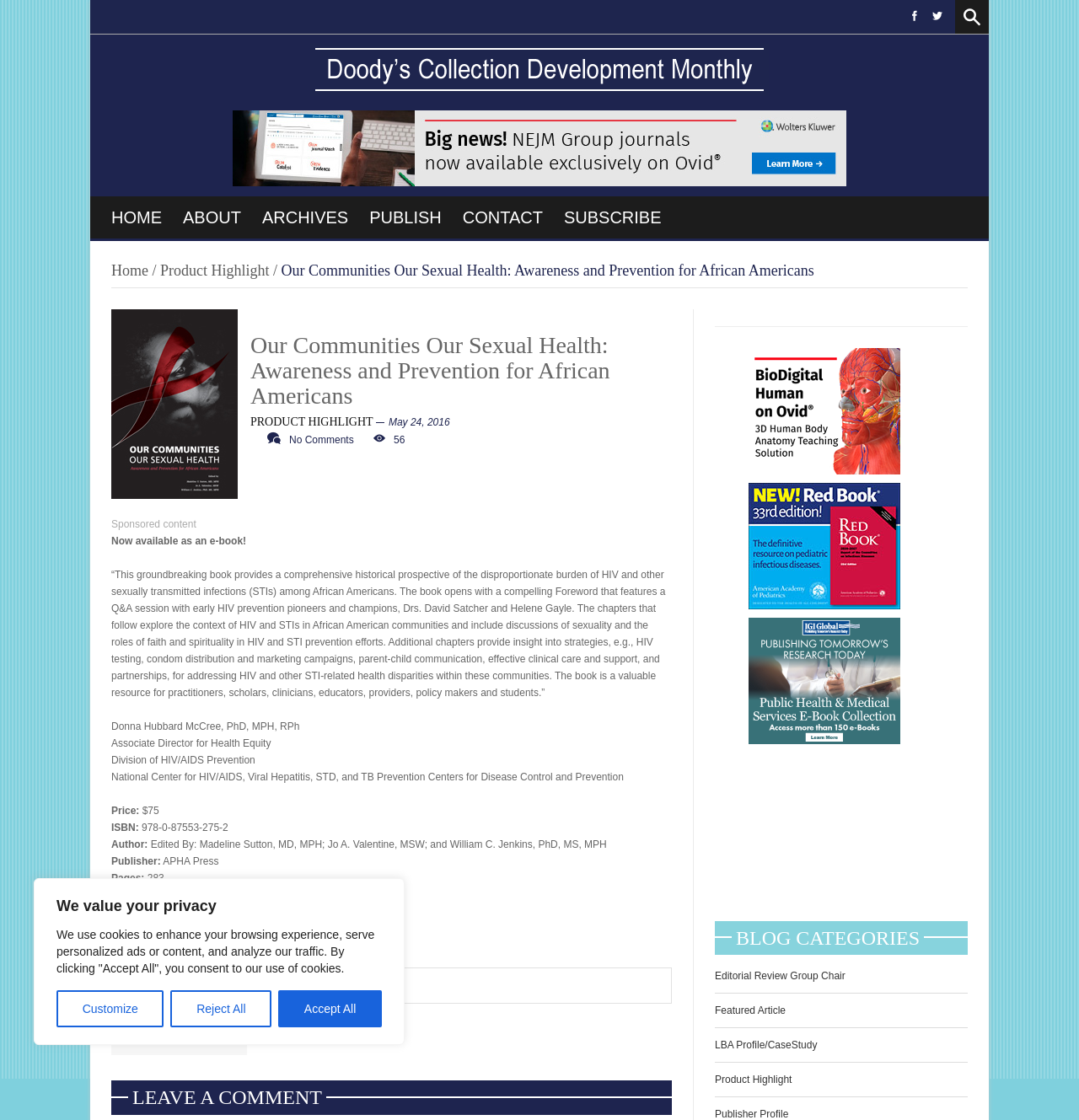Refer to the image and provide an in-depth answer to the question: 
Who is the author of the book?

I found the author information by looking at the static text element with the content 'Author:' and then reading the text that follows, which lists the editors of the book.